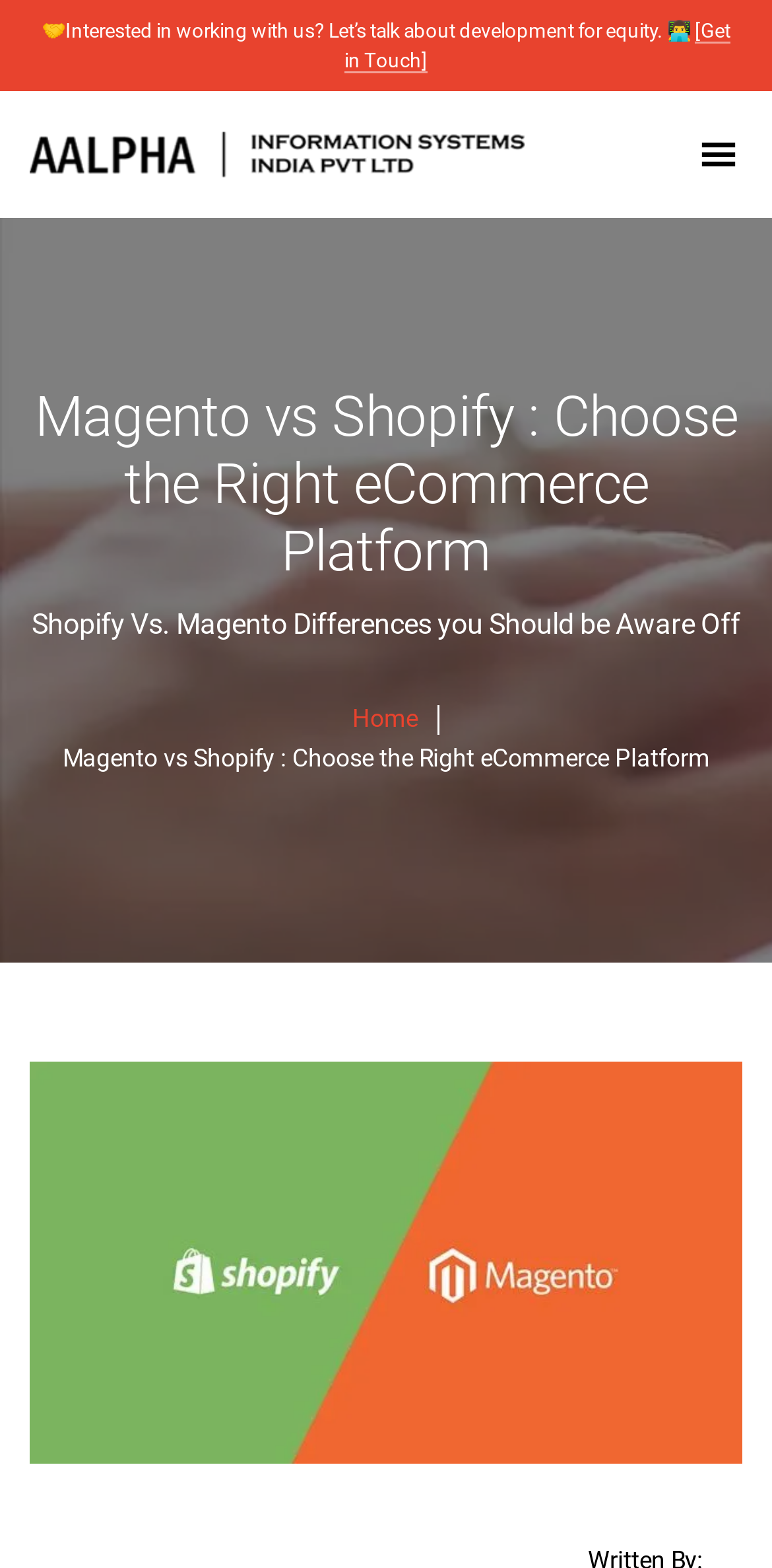Locate the bounding box of the UI element defined by this description: "[Get in Touch]". The coordinates should be given as four float numbers between 0 and 1, formatted as [left, top, right, bottom].

[0.446, 0.013, 0.946, 0.045]